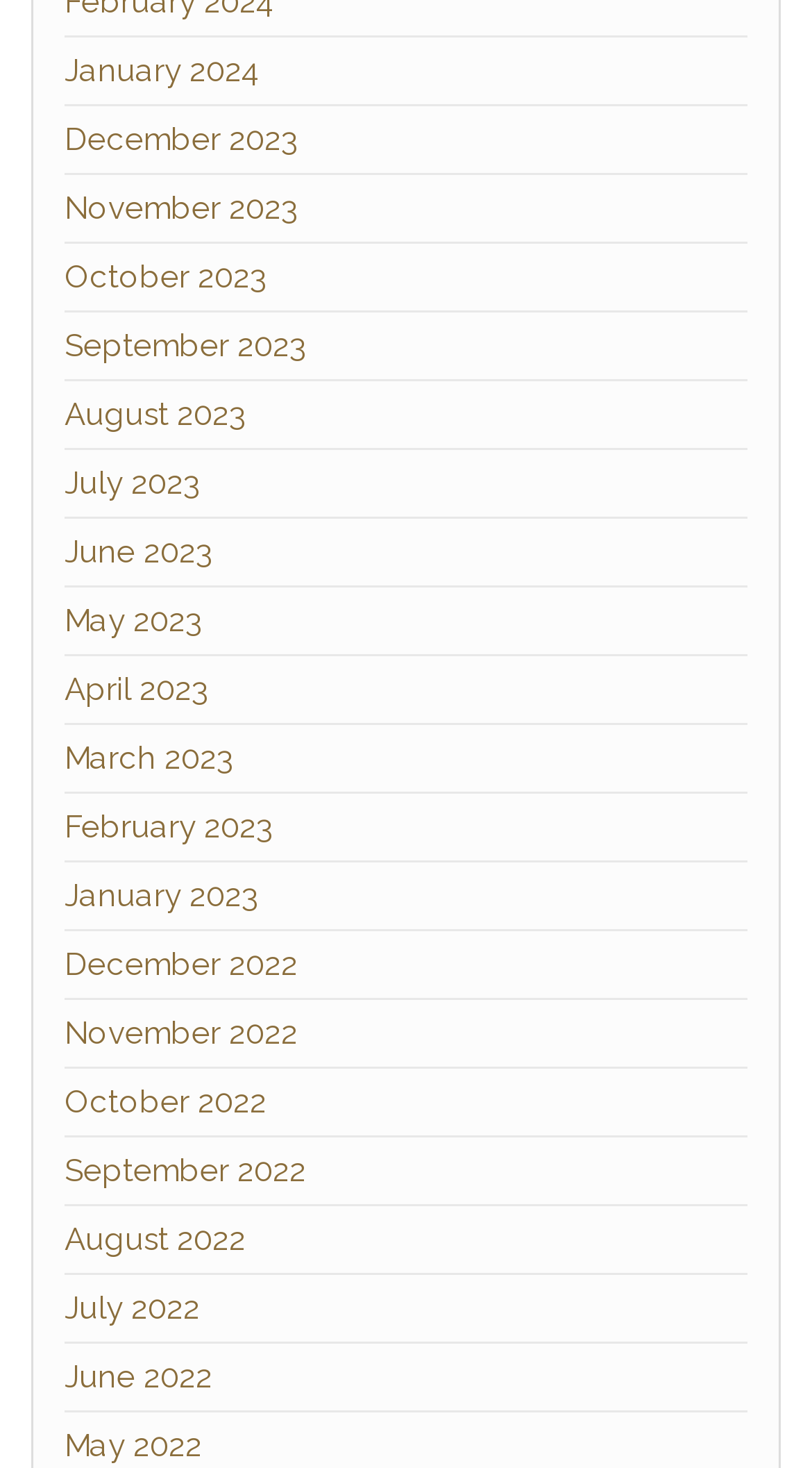Using the details in the image, give a detailed response to the question below:
What is the earliest month available?

By examining the list of links on the webpage, I found that the earliest month available is December 2022, which is the last link in the list.